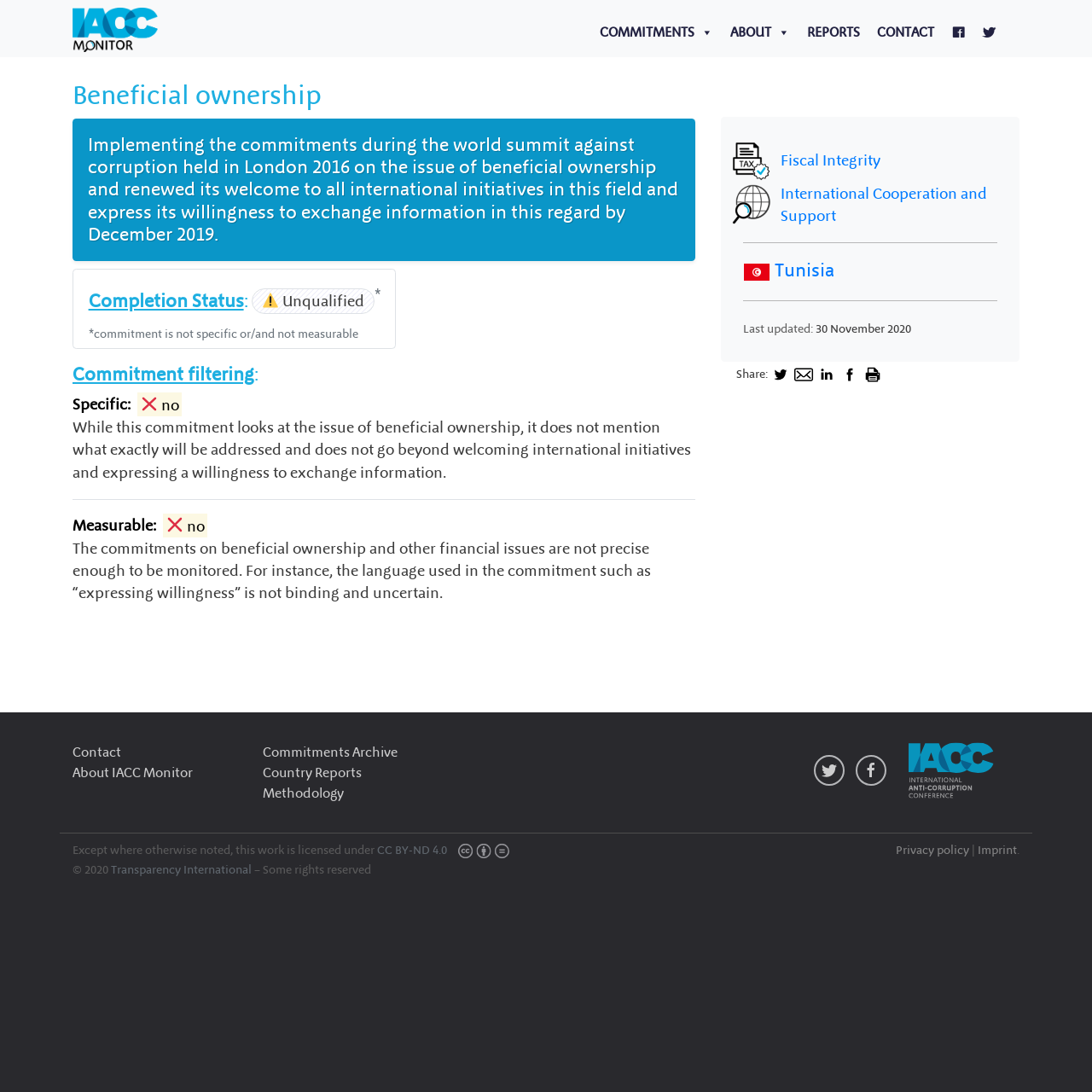Please determine the bounding box coordinates of the element's region to click in order to carry out the following instruction: "Go to the 'About IACC Monitor' page". The coordinates should be four float numbers between 0 and 1, i.e., [left, top, right, bottom].

[0.066, 0.7, 0.177, 0.715]